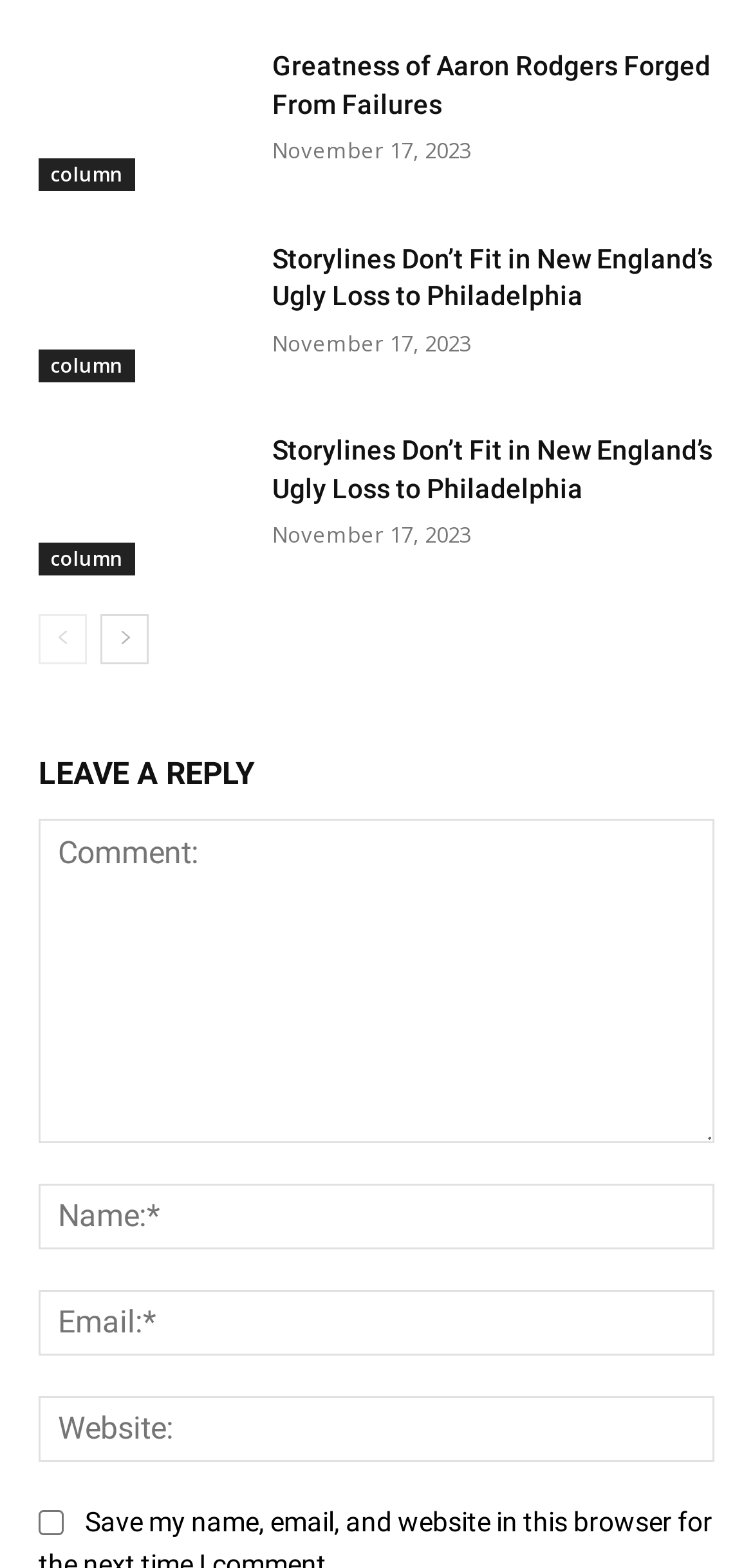Please answer the following question using a single word or phrase: 
What information is required to leave a comment?

Name and Email